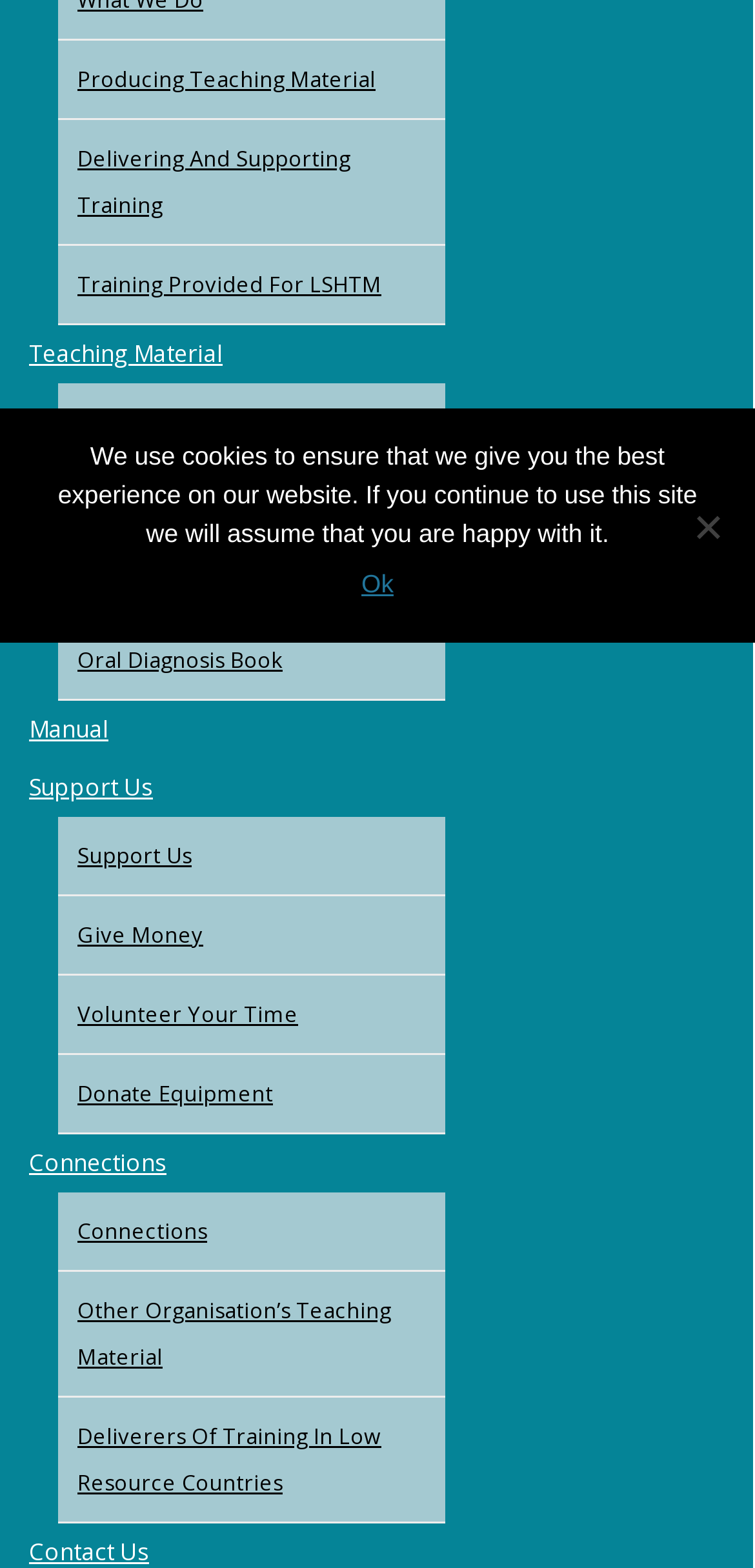Determine the bounding box for the UI element described here: "Connections".

[0.077, 0.76, 0.59, 0.811]